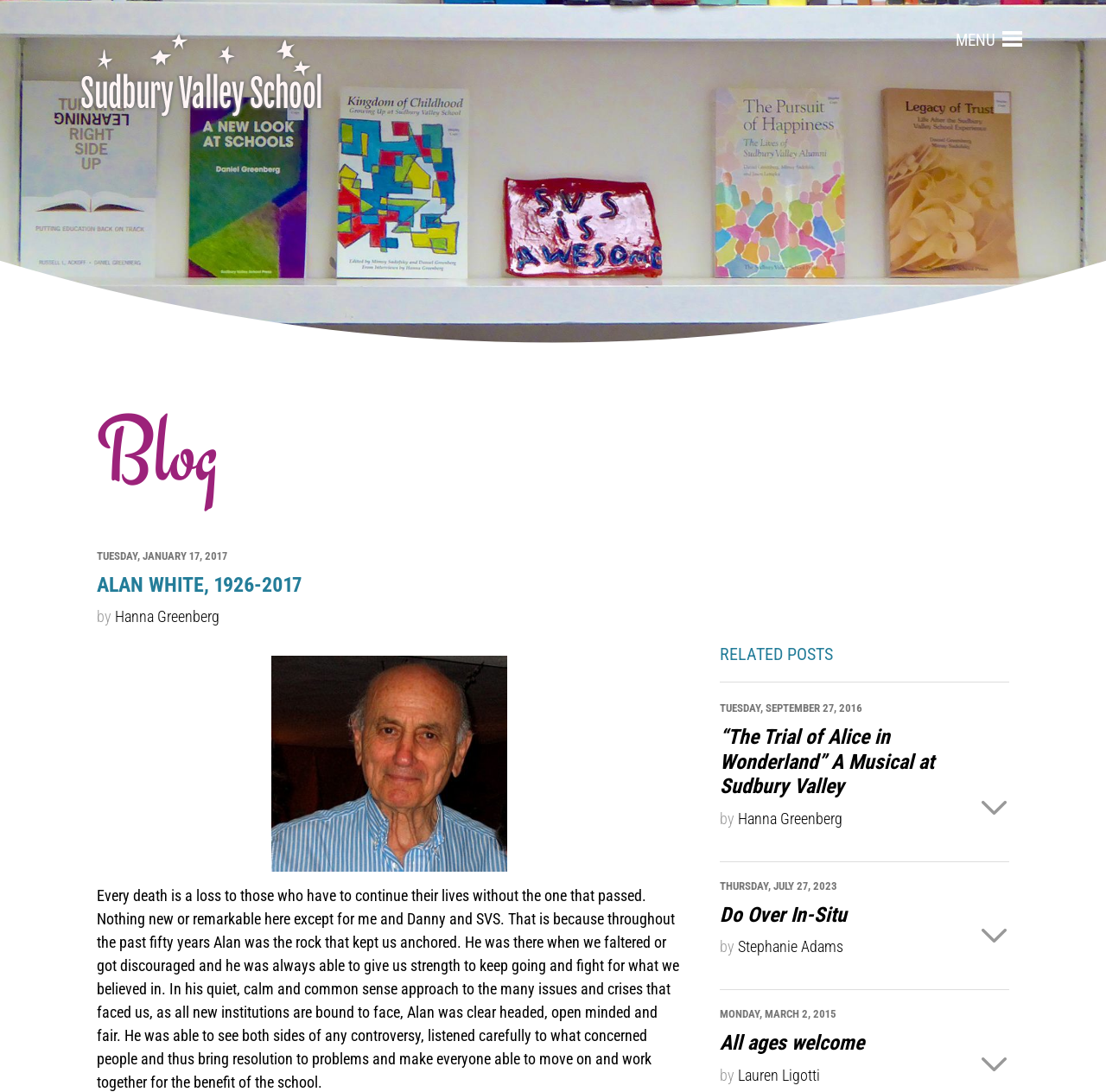Use the information in the screenshot to answer the question comprehensively: How many related posts are shown on the webpage?

I counted the number of related posts by looking at the section with the heading 'RELATED POSTS' and finding four blog post summaries below it.